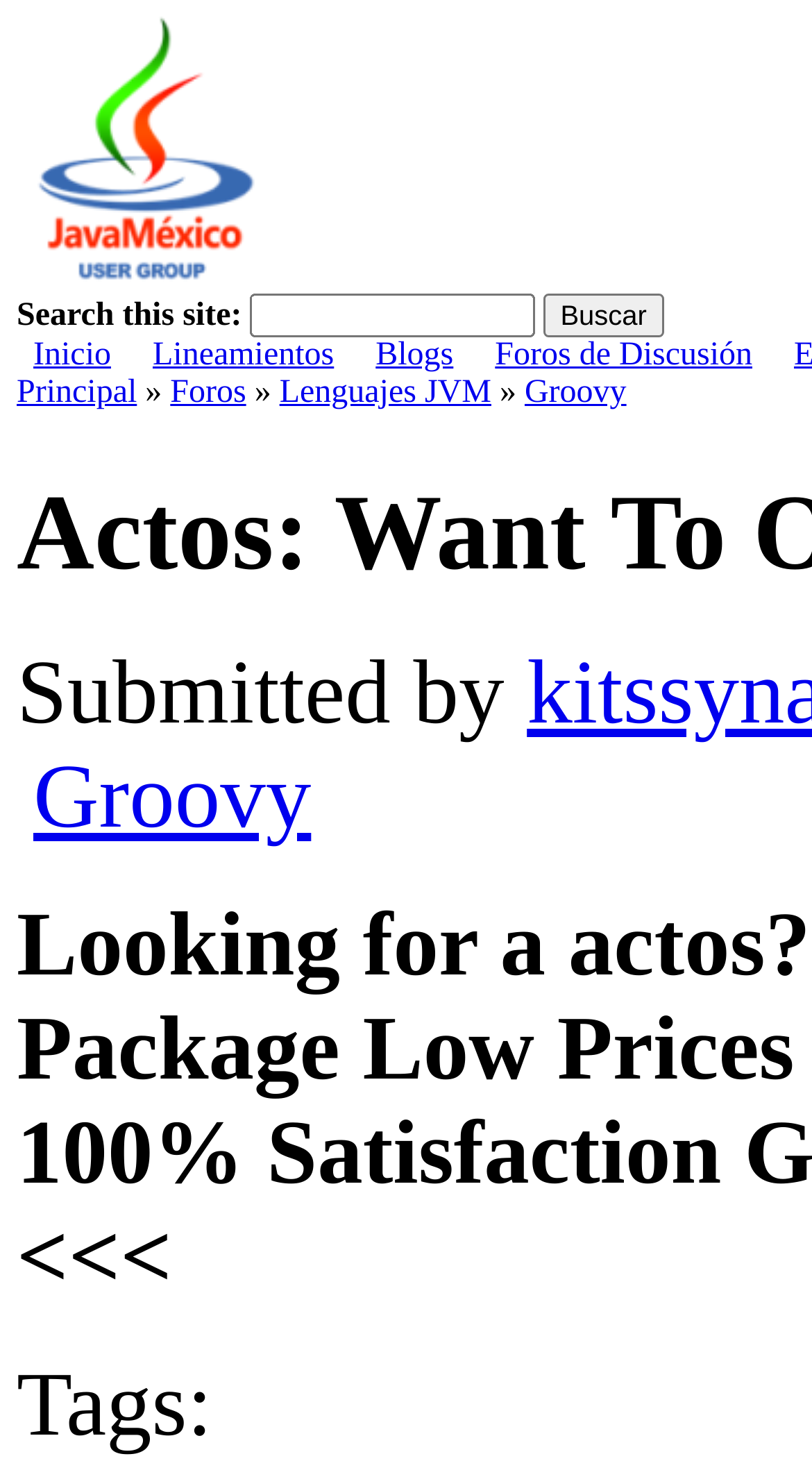Carefully examine the image and provide an in-depth answer to the question: What is the purpose of the textbox?

The textbox is labeled 'Search this site:' and has a button next to it that says 'Buscar', which is Spanish for 'Search'. This suggests that the textbox is intended for users to input search queries to find content within the website.